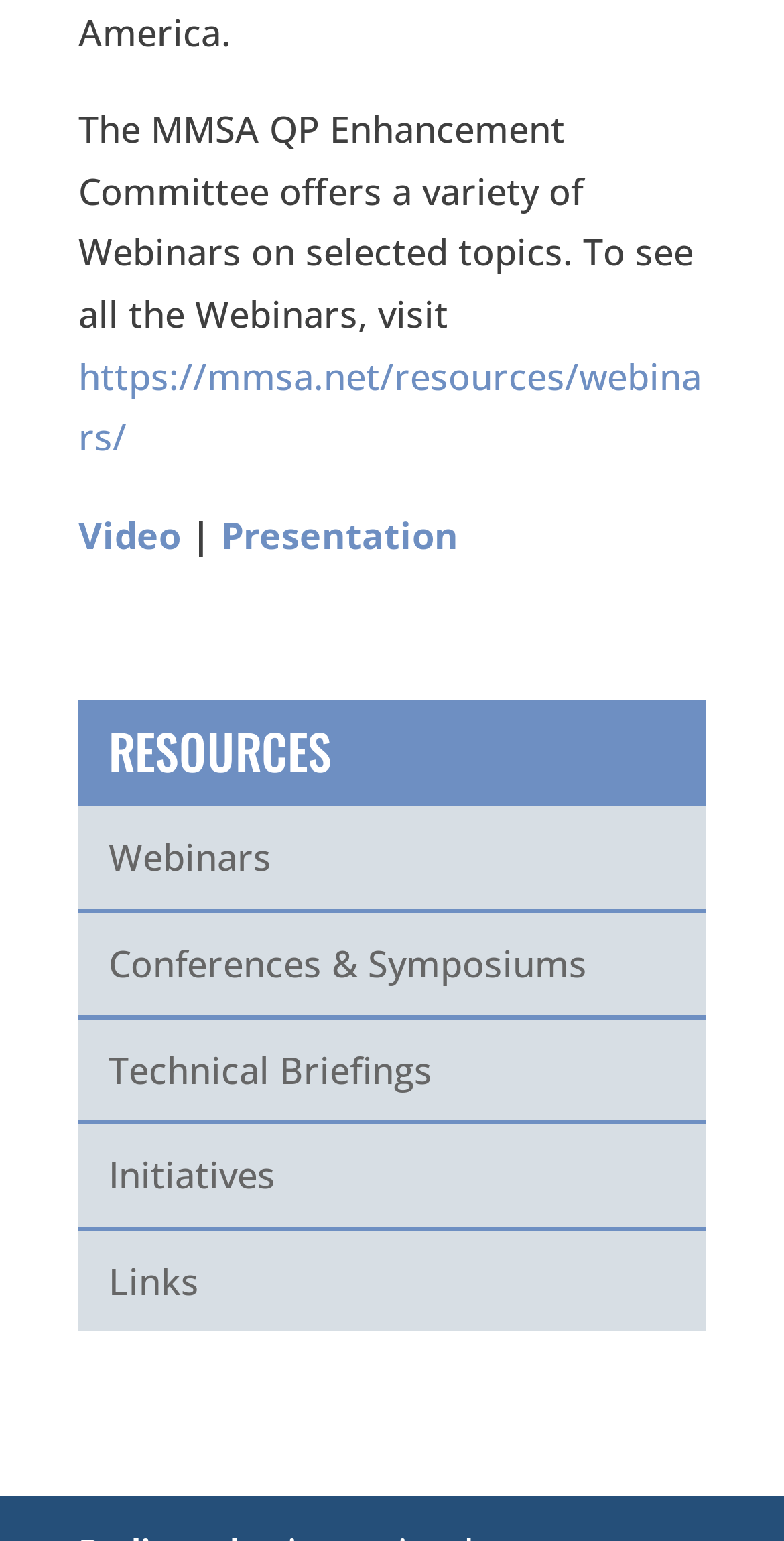Determine the bounding box coordinates of the clickable region to carry out the instruction: "explore the initiatives page".

[0.1, 0.73, 0.9, 0.798]